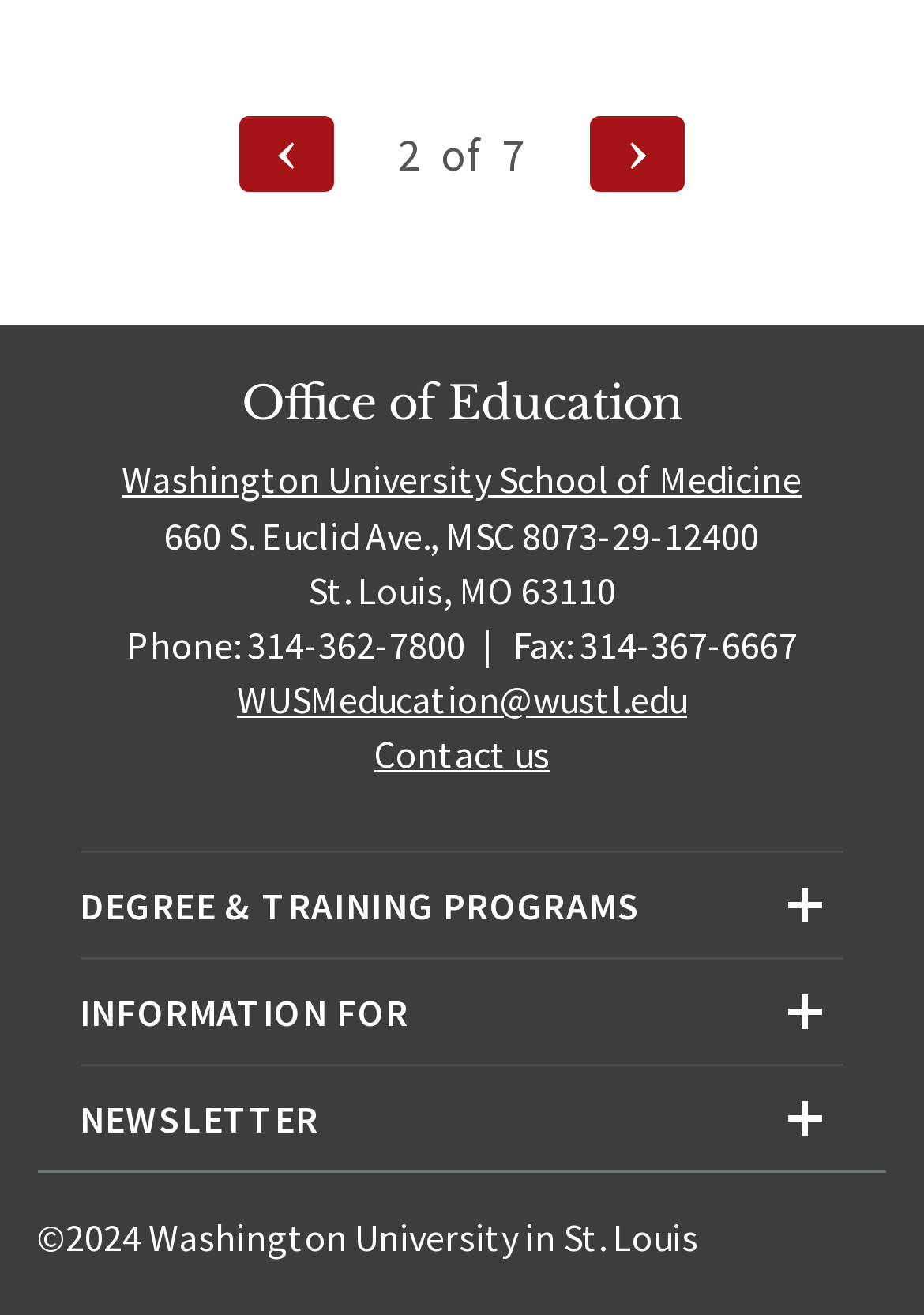What is the phone number of the office?
Using the image, elaborate on the answer with as much detail as possible.

I found the answer by looking at the StaticText element with the text 'Phone: 314-362-7800' which is located under the 'Office of Education' heading.